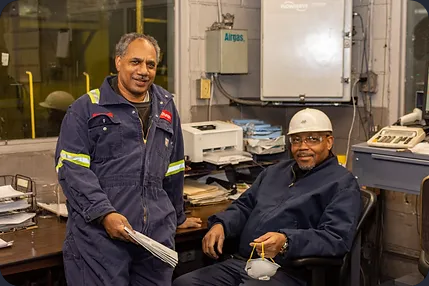Explain the details of the image you are viewing.

In this image, two men are engaged in a moment of camaraderie in an industrial workspace. The man on the left is dressed in a blue coverall adorned with bright green reflective strips, holding a stack of documents and sporting a friendly smile. His confident stance suggests he is comfortable and well-acquainted with his environment. The seated man on the right wears a navy blue jacket and a white hard hat. He appears relaxed, holding a safety mask and looking at the camera with a friendly expression. The backdrop features industrial equipment and papers scattered across a desk, conveying a busy yet organized setting typical of a manufacturing or warehouse environment. This image captures the essence of teamwork and professionalism at I. Schumann & Co., showcasing individuals contributing to an industrious atmosphere.